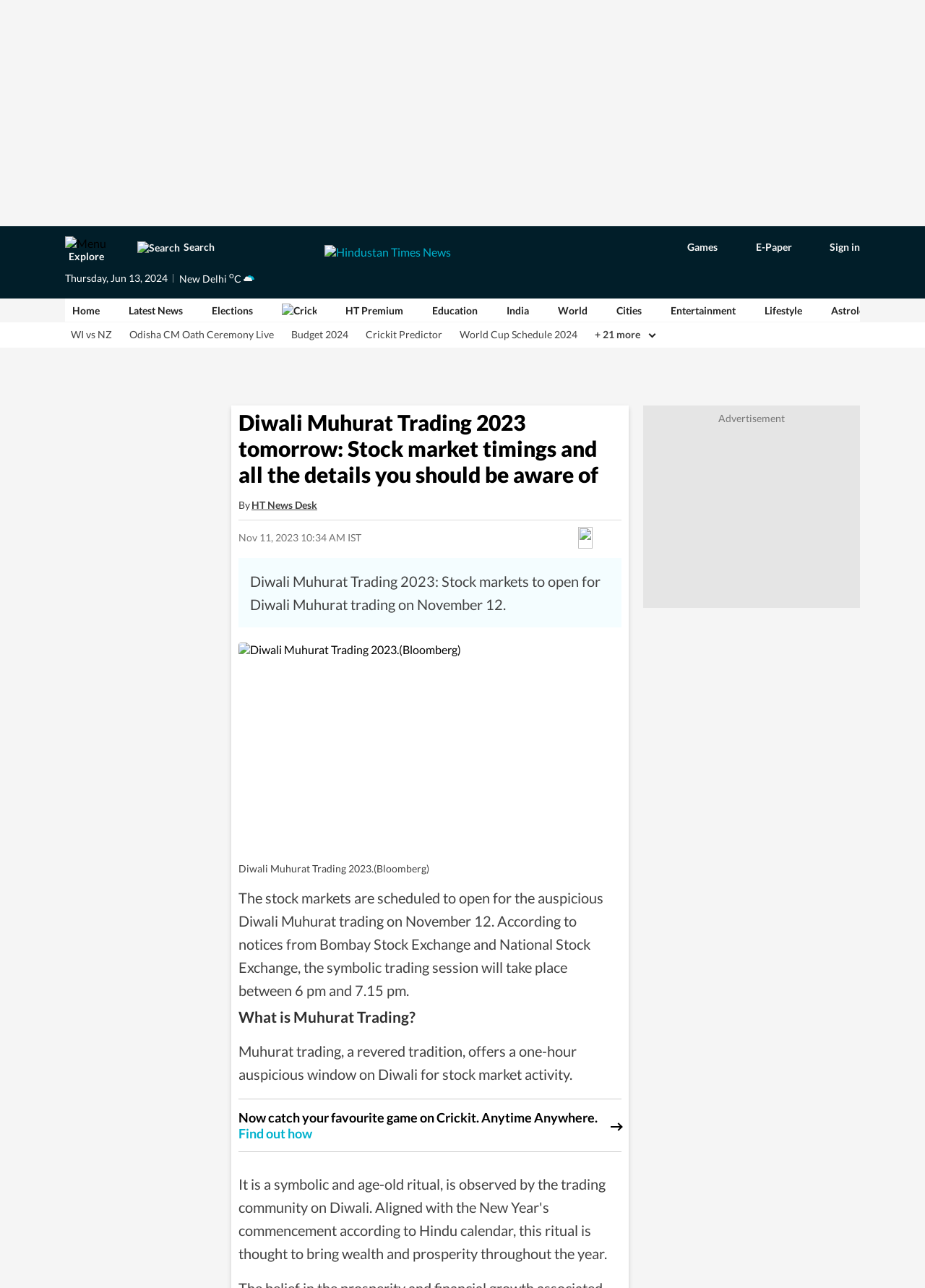Extract the primary headline from the webpage and present its text.

Diwali Muhurat Trading 2023 tomorrow: Stock market timings and all the details you should be aware of